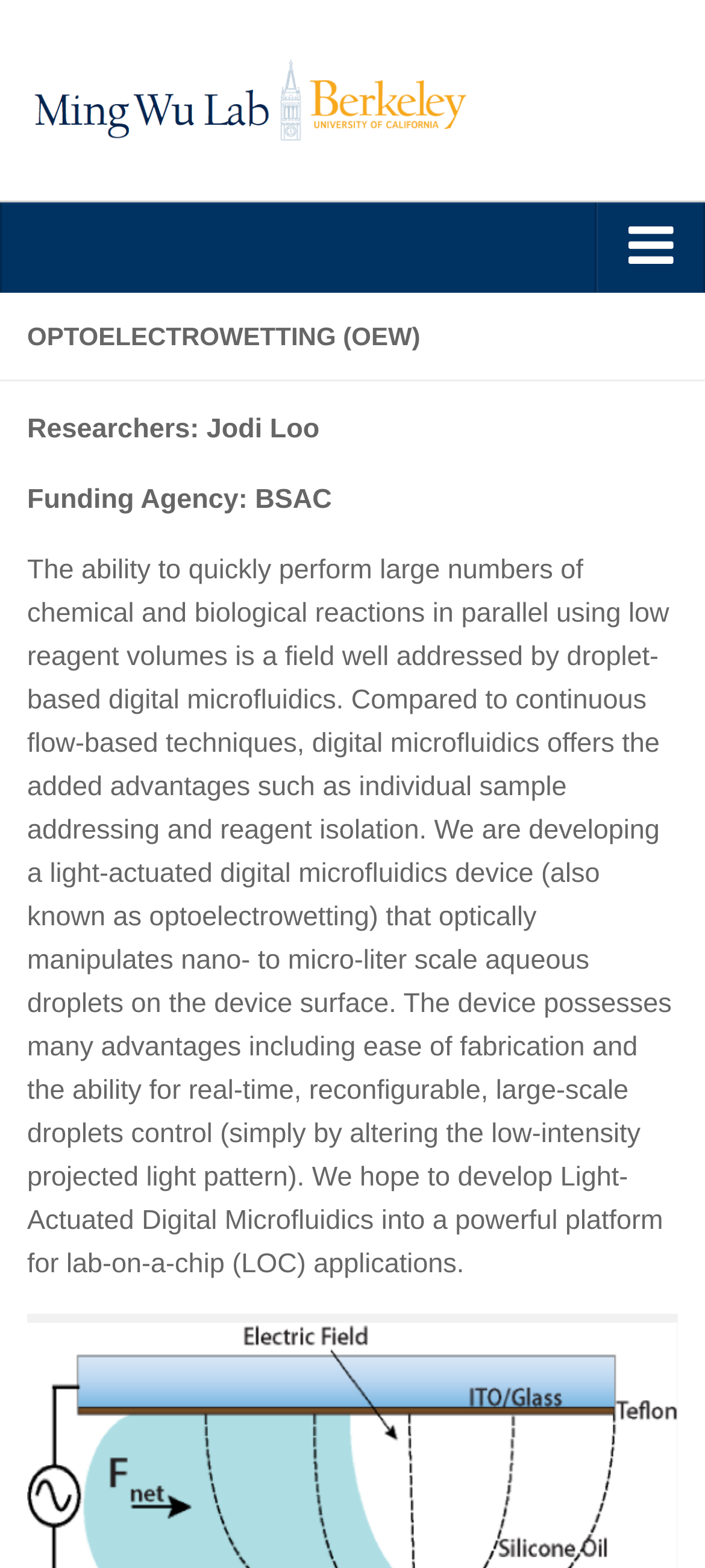Answer the question below in one word or phrase:
What is the advantage of digital microfluidics over continuous flow-based techniques?

Individual sample addressing and reagent isolation